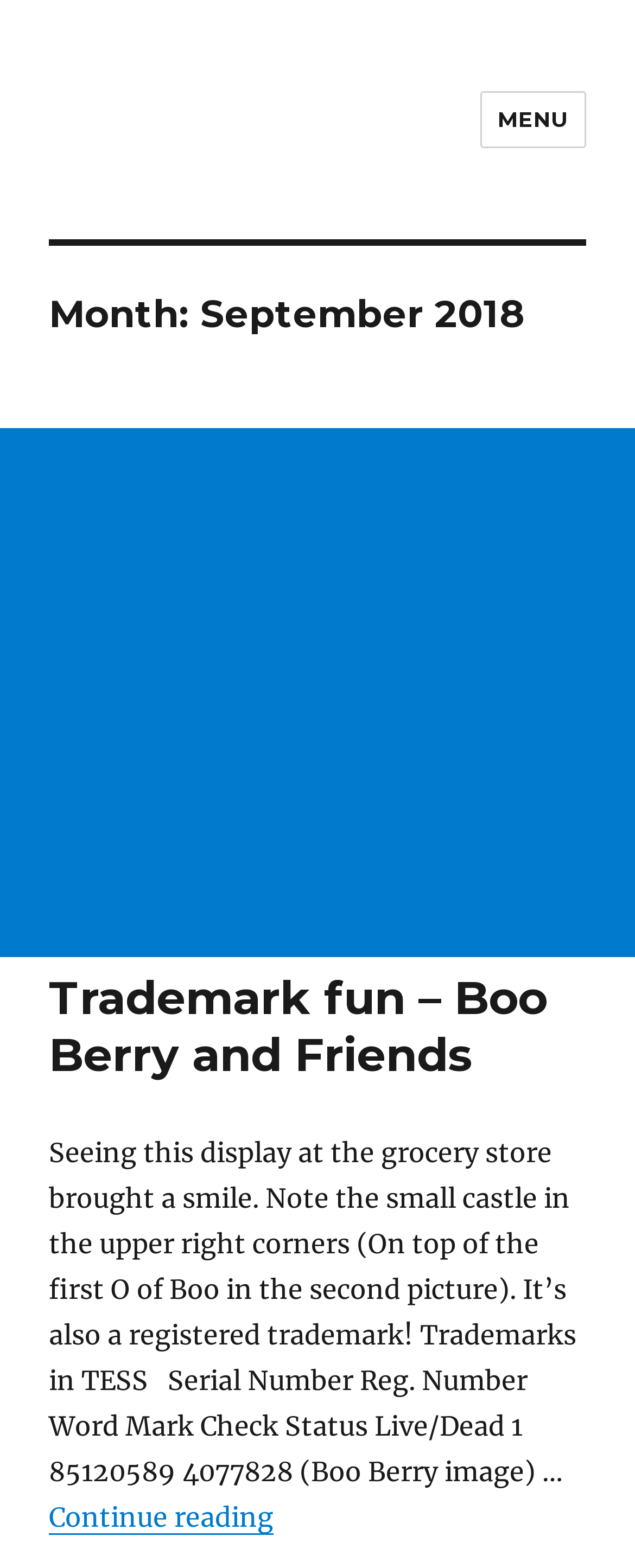What is the trademark fun about?
From the details in the image, provide a complete and detailed answer to the question.

I found the answer by reading the heading element that says 'Trademark fun – Boo Berry and Friends' and the corresponding text that describes the trademark fun.